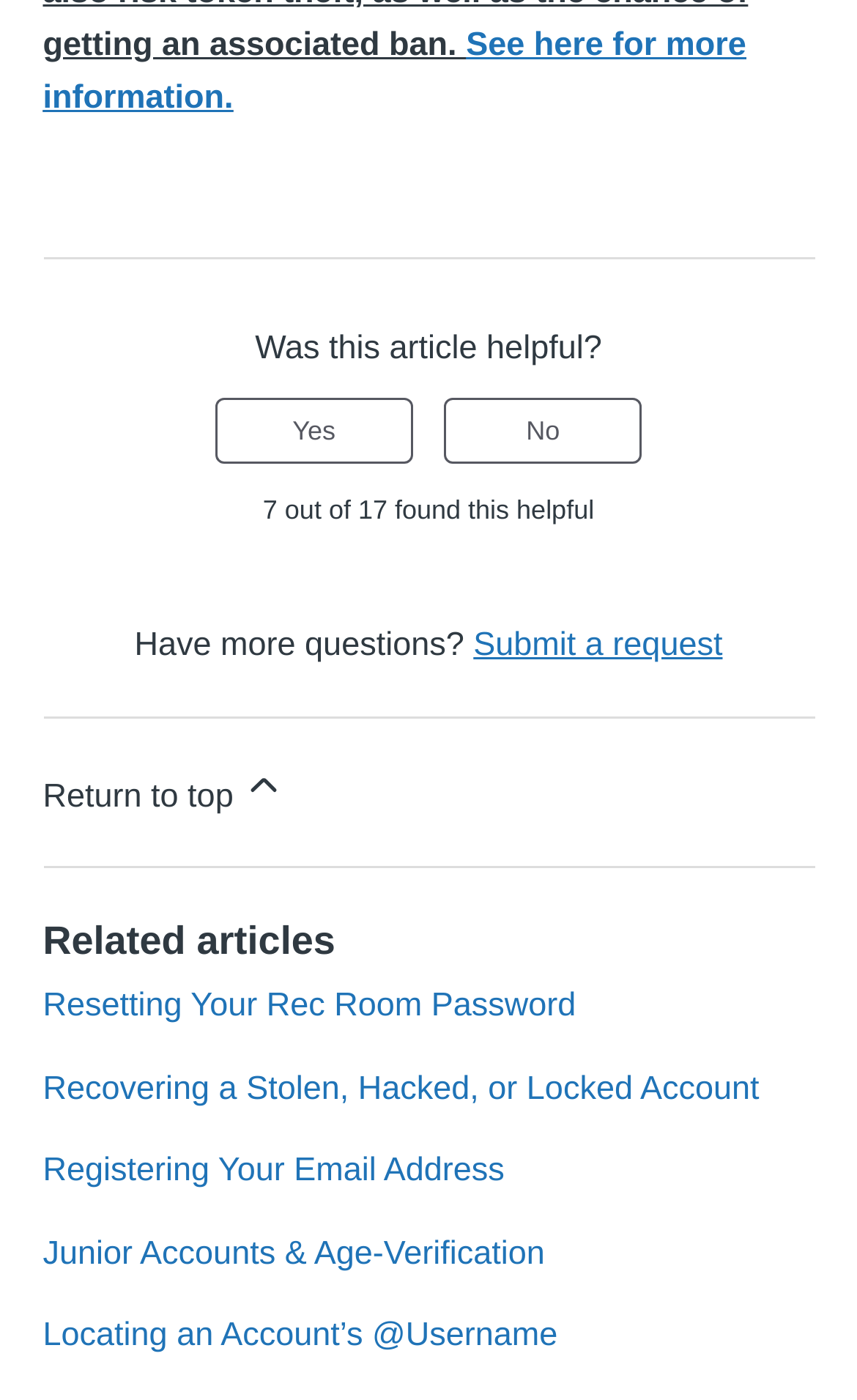Indicate the bounding box coordinates of the element that must be clicked to execute the instruction: "click the first link". The coordinates should be given as four float numbers between 0 and 1, i.e., [left, top, right, bottom].

None